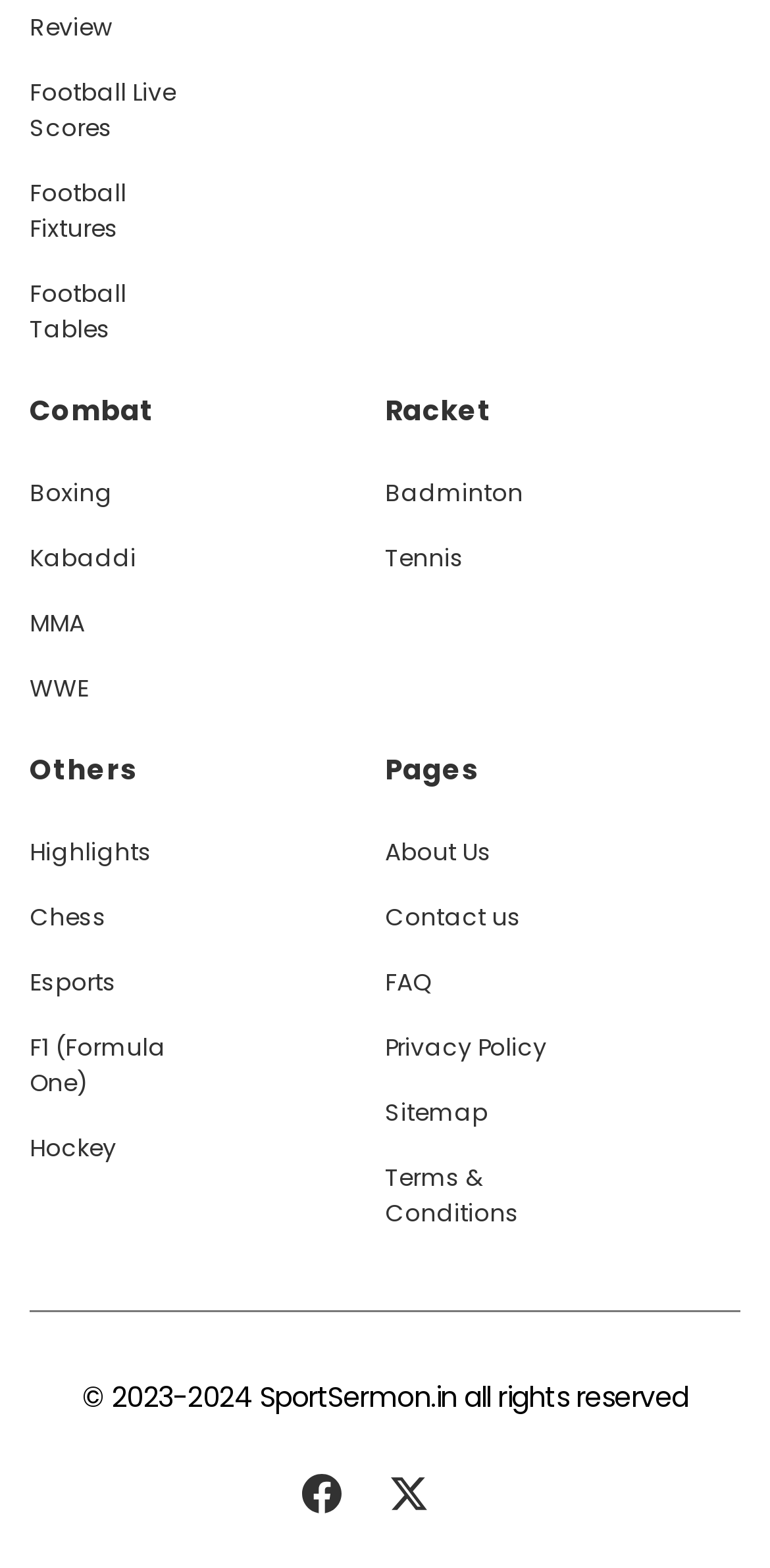What type of sports are listed on the webpage? Look at the image and give a one-word or short phrase answer.

Various sports